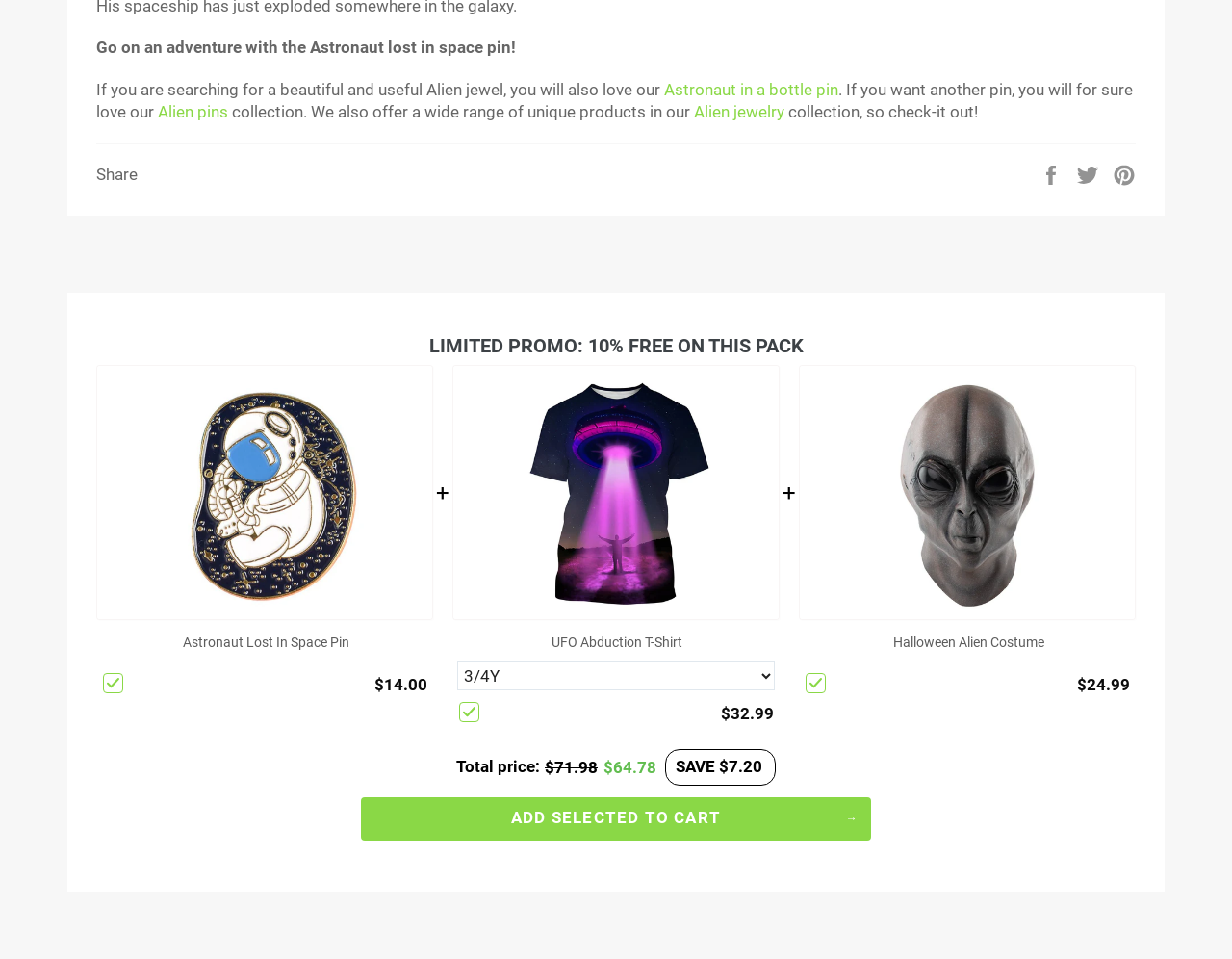Please look at the image and answer the question with a detailed explanation: What is the total price of the selected items?

The total price of the selected items is calculated by adding the prices of each item, which are $14.00, $32.99, and $24.99, and then subtracting the discount of $7.20, resulting in a total price of $64.78.